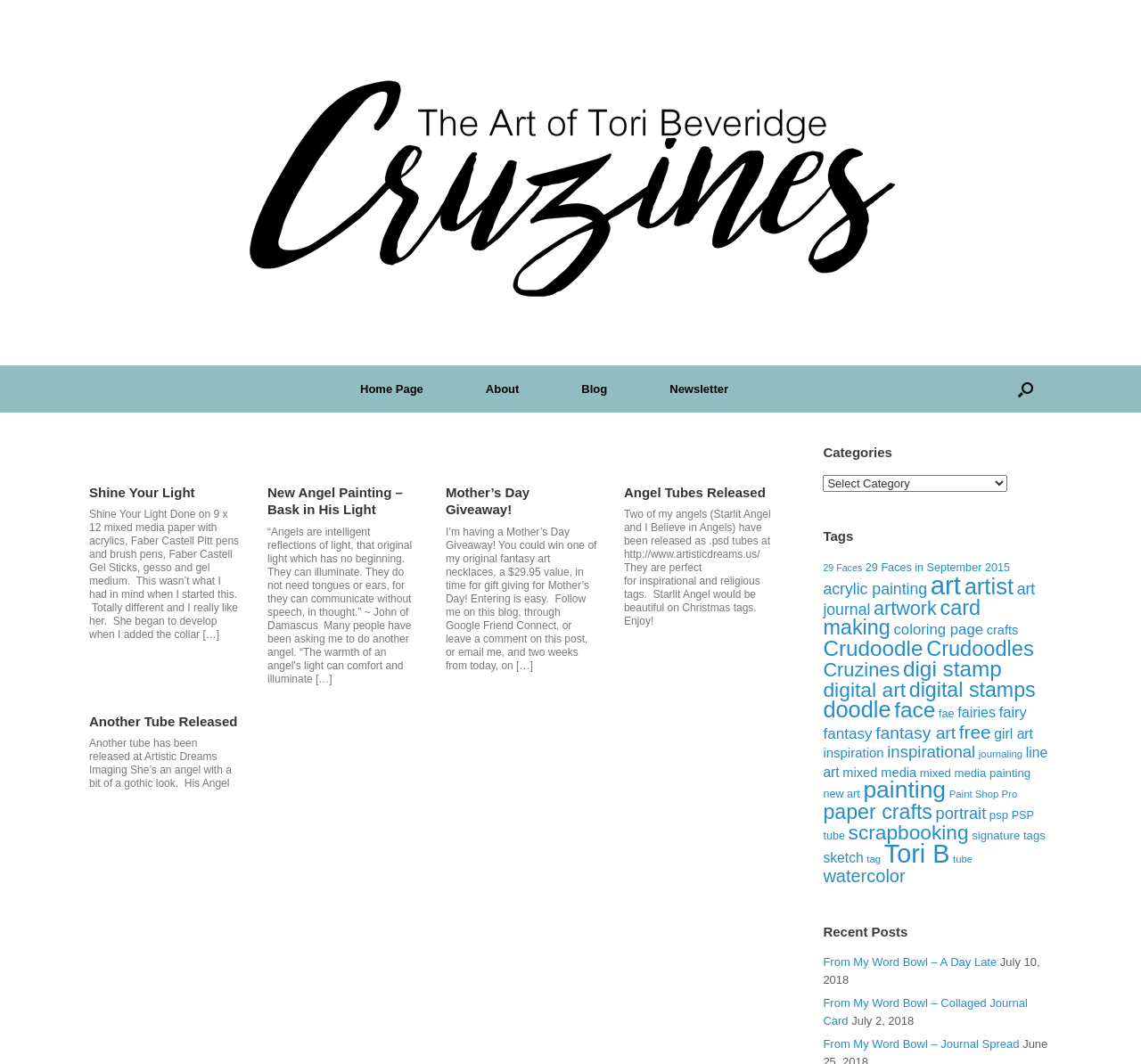What is the category with the most items?
Kindly offer a comprehensive and detailed response to the question.

The category with the most items is 'Art', which has 120 items according to the link on the webpage. This suggests that the website has a large collection of art-related content.